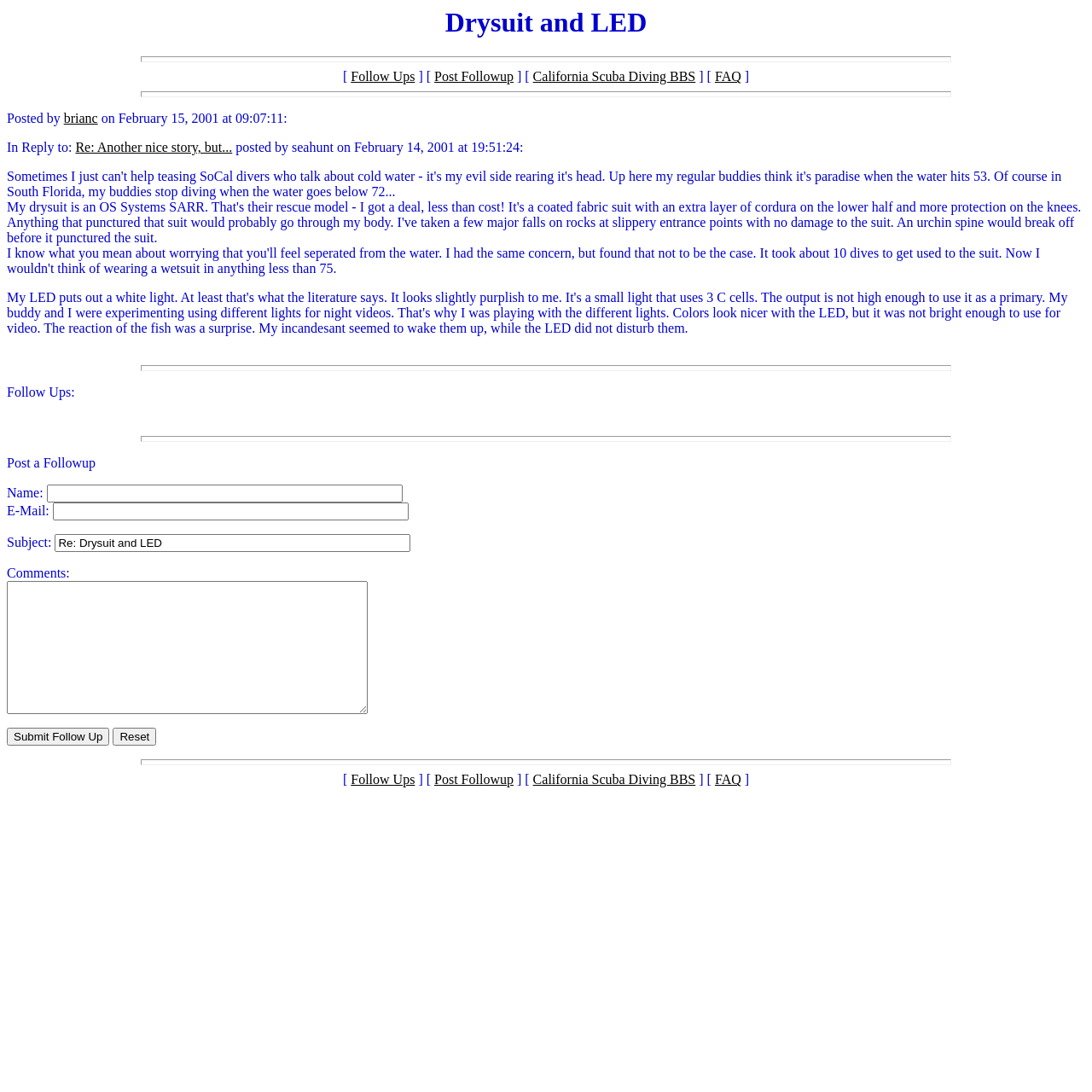Using the image as a reference, answer the following question in as much detail as possible:
What is the purpose of the textbox below 'Comments:'?

I found the answer by looking at the layout of the webpage. The textbox is located below the label 'Comments:', which suggests that it is intended for the user to enter their comments.